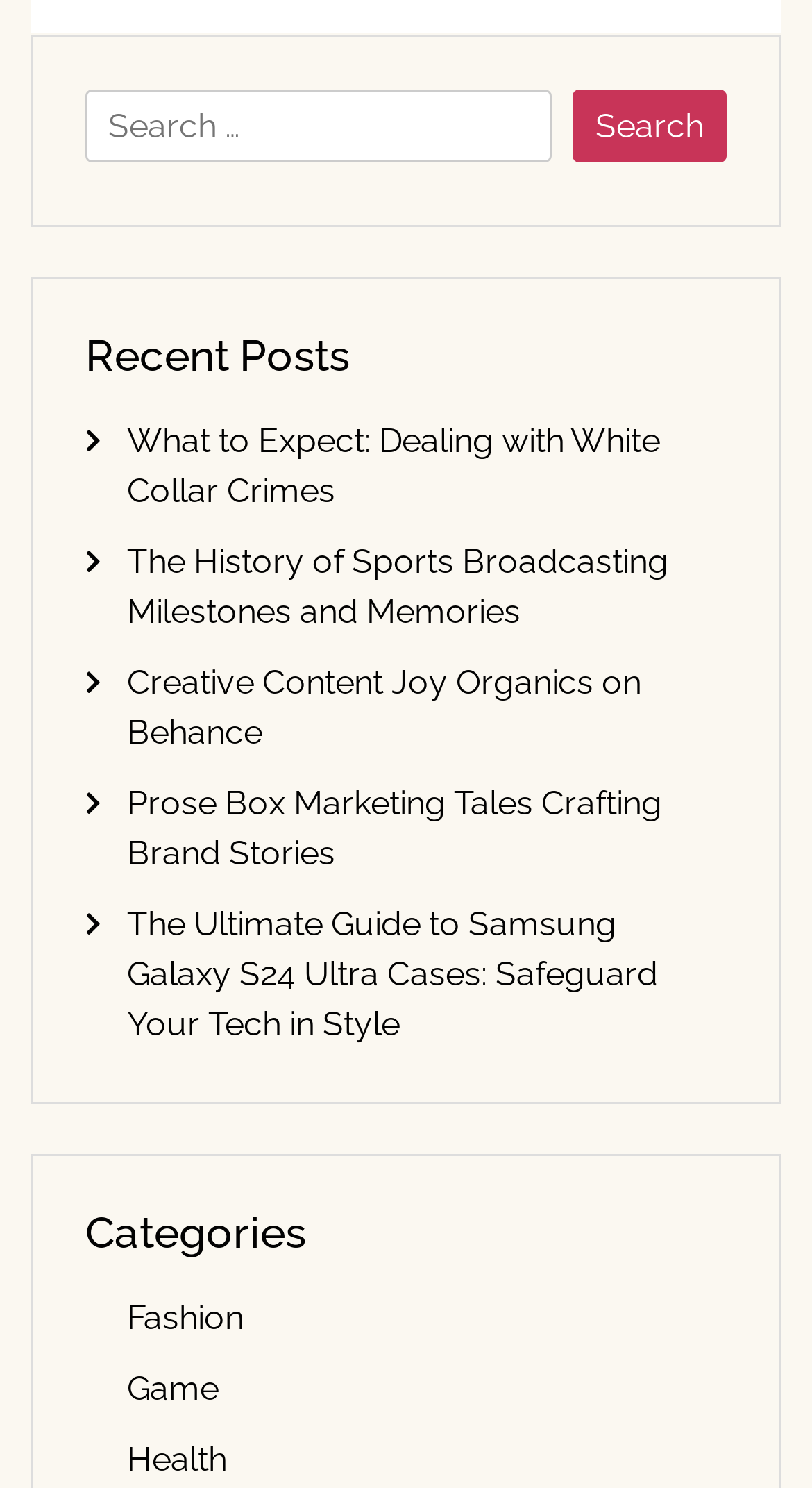Determine the bounding box coordinates of the clickable element to complete this instruction: "View the post about Samsung Galaxy S24 Ultra Cases". Provide the coordinates in the format of four float numbers between 0 and 1, [left, top, right, bottom].

[0.156, 0.608, 0.81, 0.702]